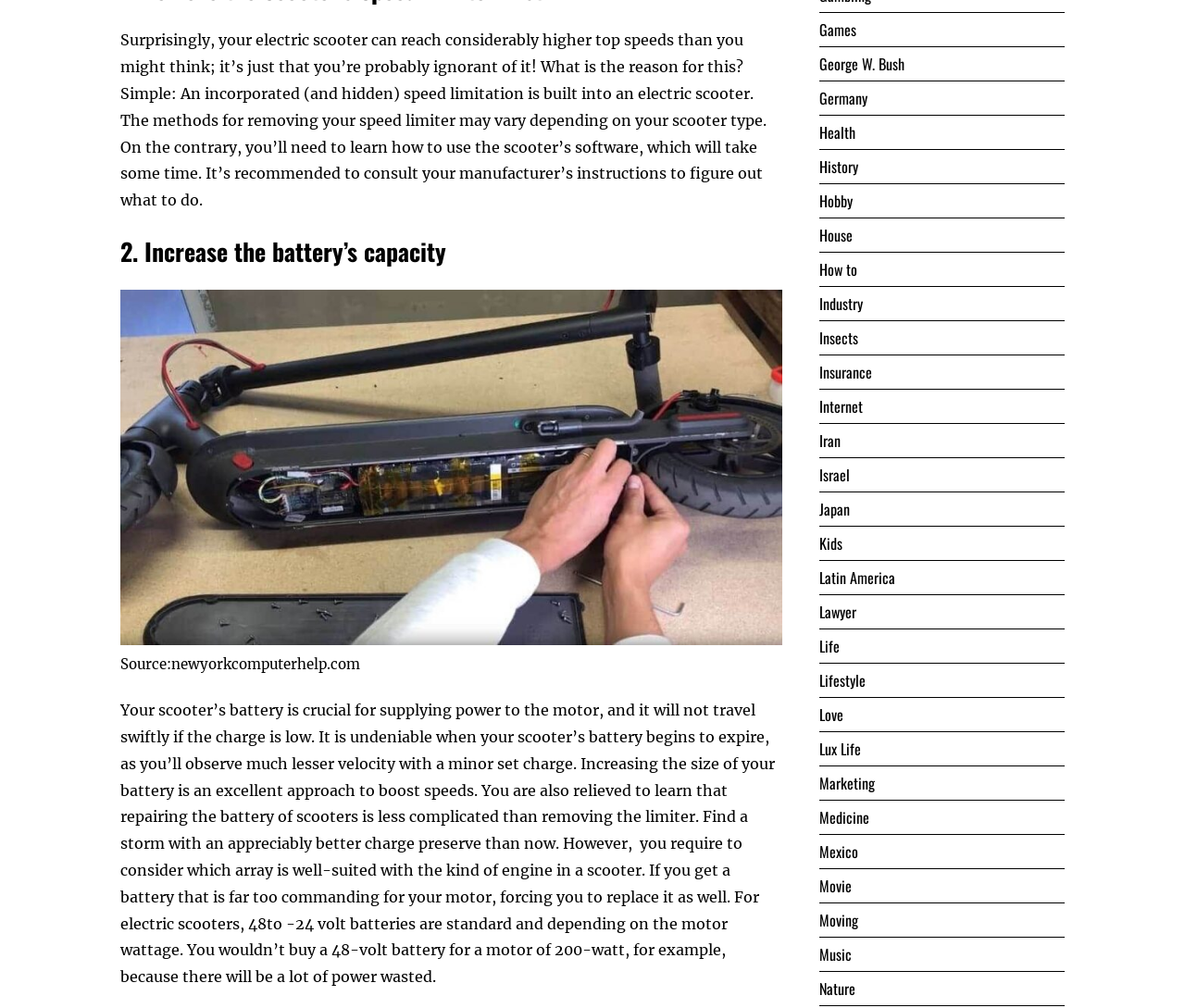Answer the following query with a single word or phrase:
What is the typical voltage range for electric scooter batteries?

48-24 volt